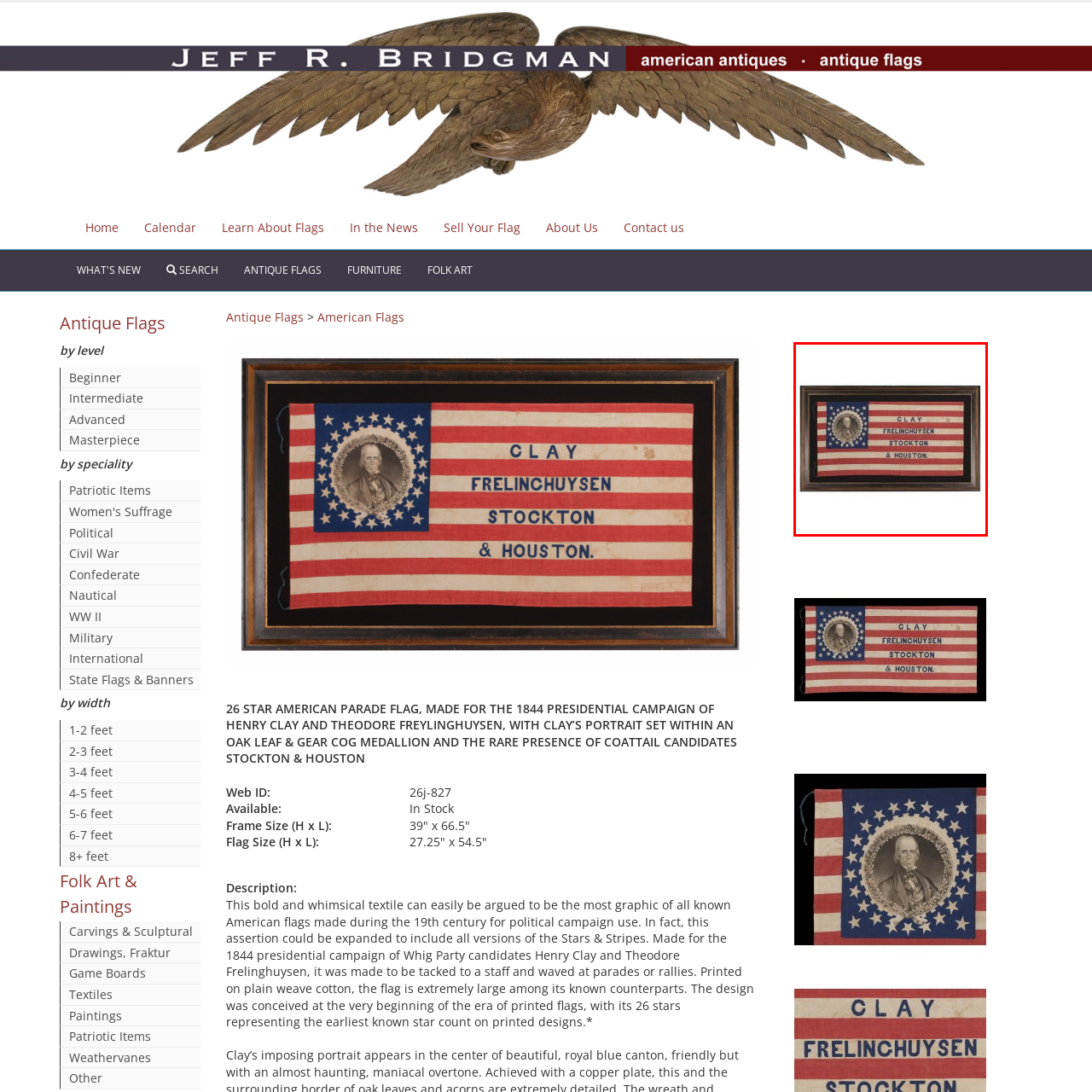What is the name of the presidential candidate depicted in the medallion?
Inspect the image enclosed by the red bounding box and elaborate on your answer with as much detail as possible based on the visual cues.

The caption states that the circular medallion depicts Henry Clay at its center, indicating that he is one of the presidential candidates.